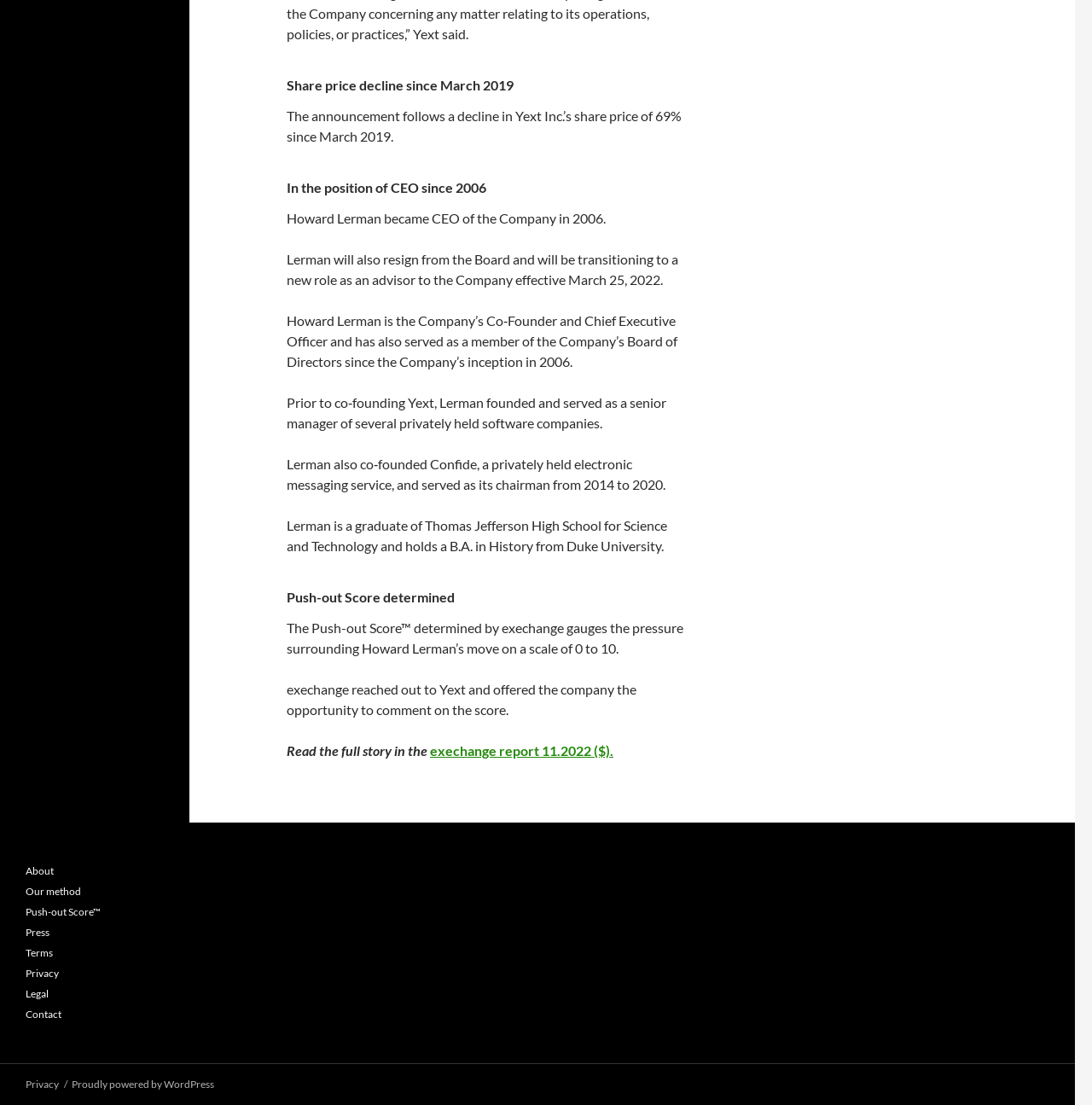What is the university from which Howard Lerman holds a B.A. in History?
Please respond to the question with a detailed and informative answer.

The answer can be found in the StaticText element with the text 'Lerman is a graduate of Thomas Jefferson High School for Science and Technology and holds a B.A. in History from Duke University.'